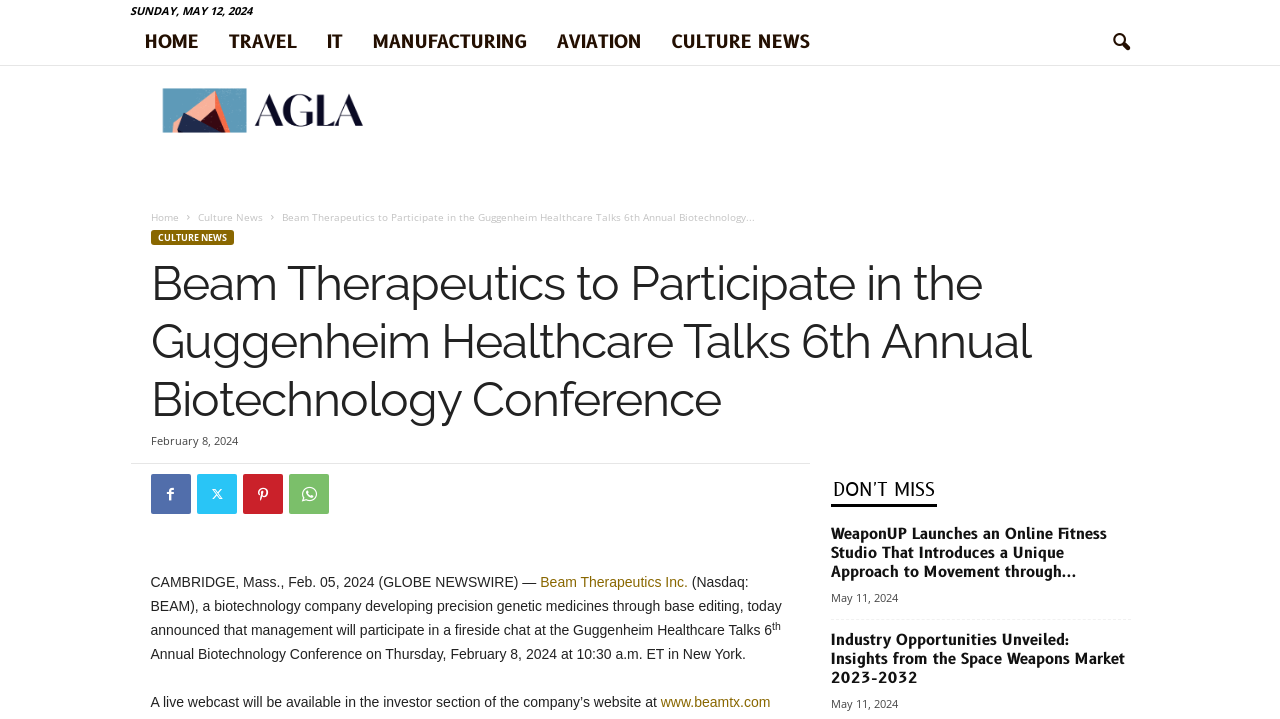Carefully observe the image and respond to the question with a detailed answer:
How many links are there in the top navigation menu?

I counted the number of link elements inside the first LayoutTable element, which are 'HOME', 'TRAVEL', 'IT', 'MANUFACTURING', 'AVIATION', and 'CULTURE NEWS'.